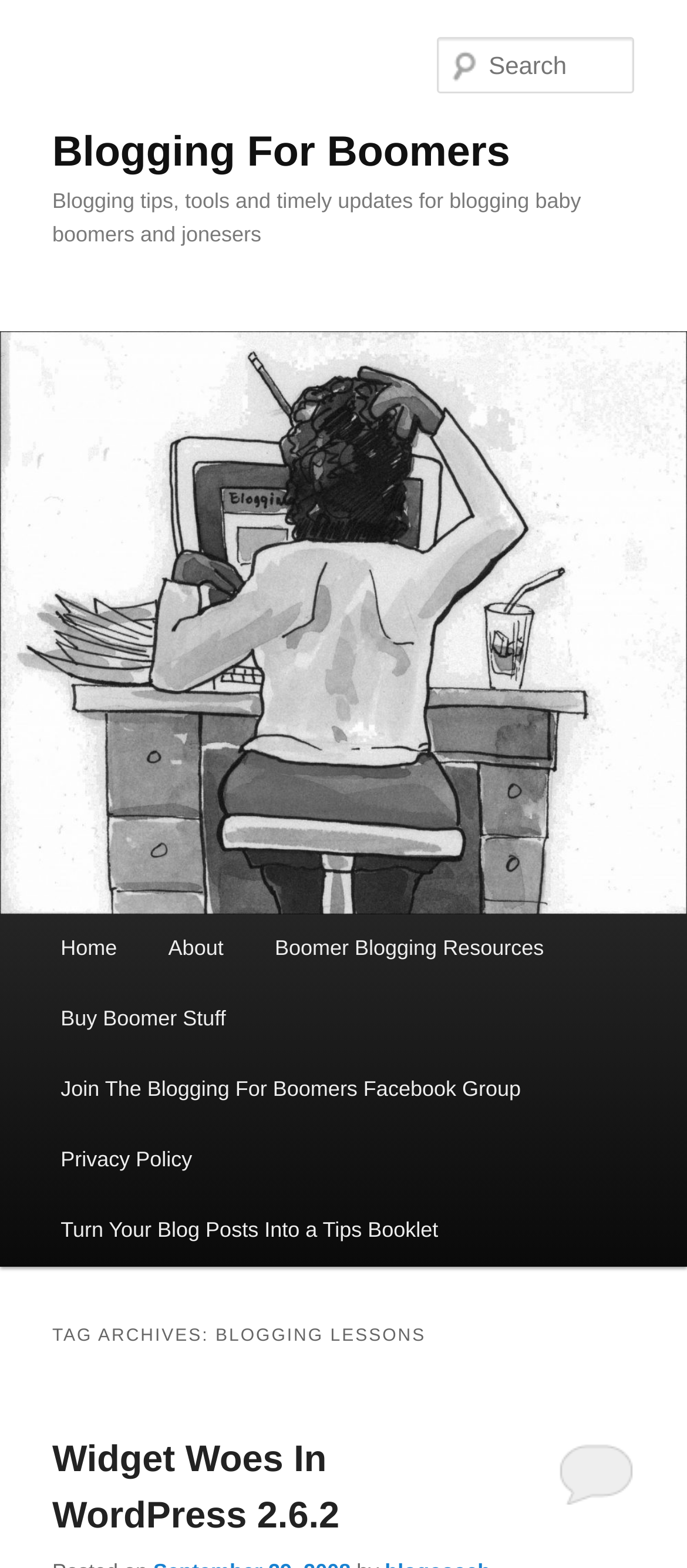From the element description Widget Woes In WordPress 2.6.2, predict the bounding box coordinates of the UI element. The coordinates must be specified in the format (top-left x, top-left y, bottom-right x, bottom-right y) and should be within the 0 to 1 range.

[0.076, 0.918, 0.494, 0.98]